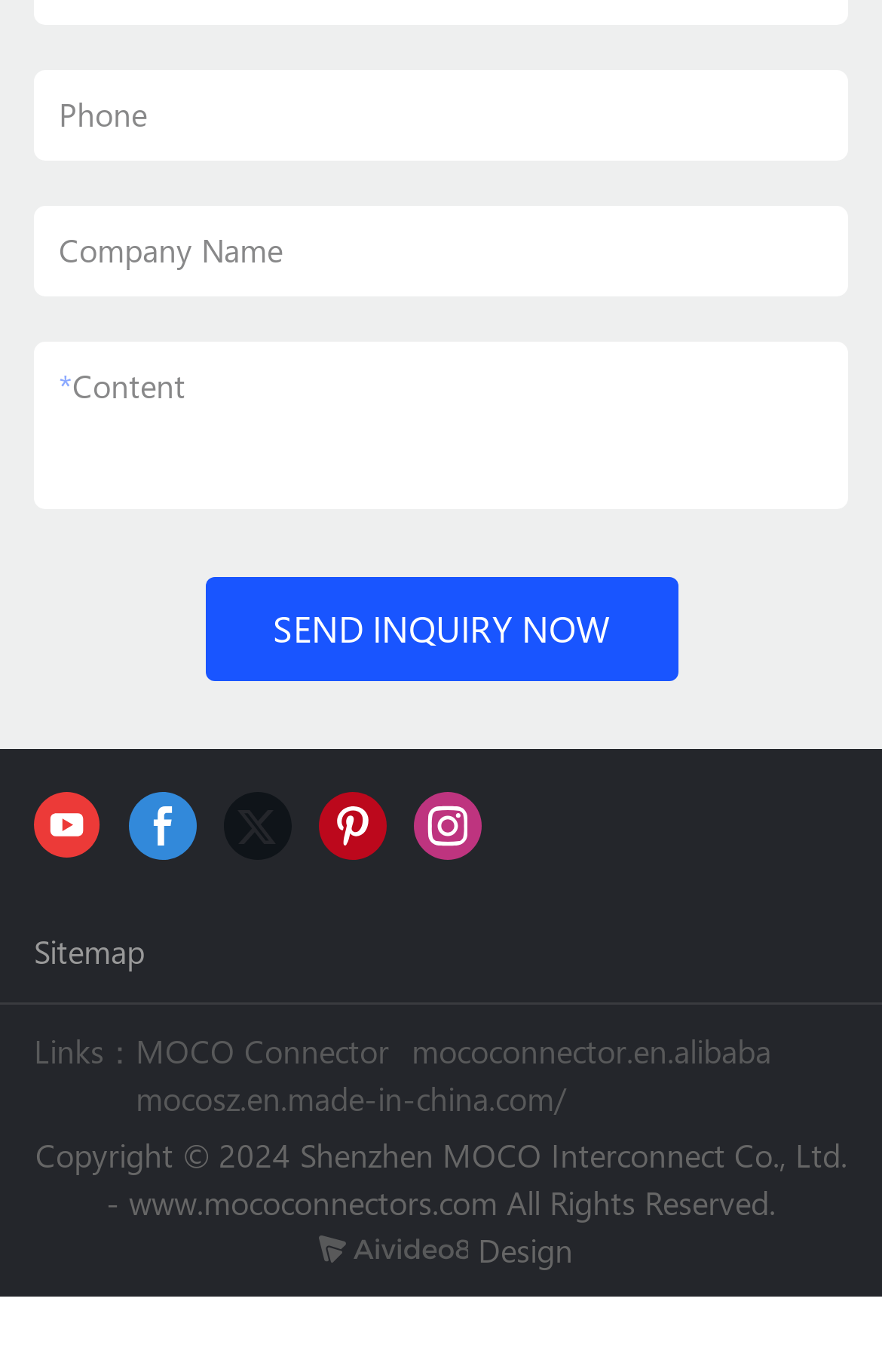Please reply to the following question using a single word or phrase: 
What is the purpose of the button?

Send inquiry